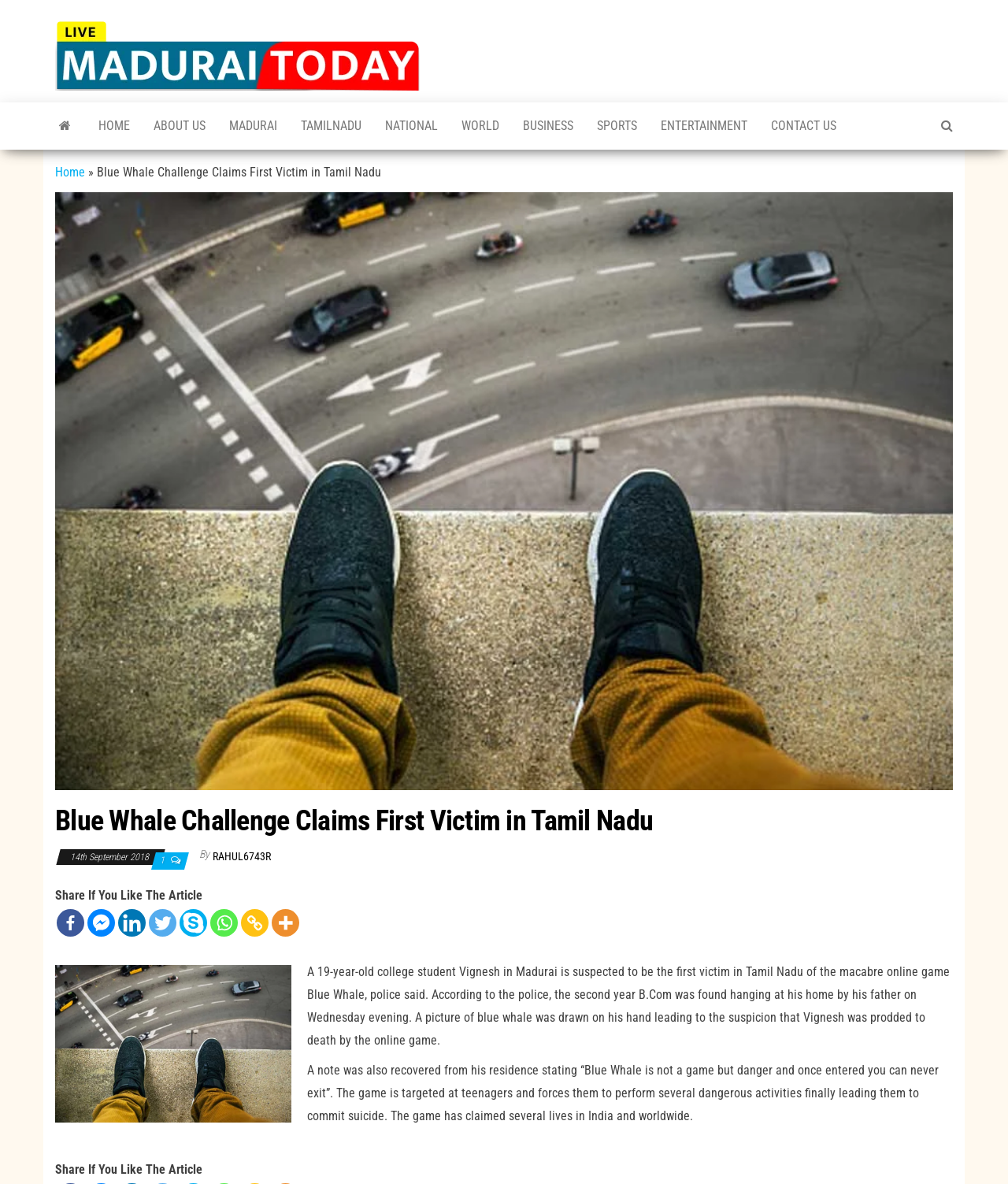Locate the bounding box coordinates of the area you need to click to fulfill this instruction: 'go back'. The coordinates must be in the form of four float numbers ranging from 0 to 1: [left, top, right, bottom].

None